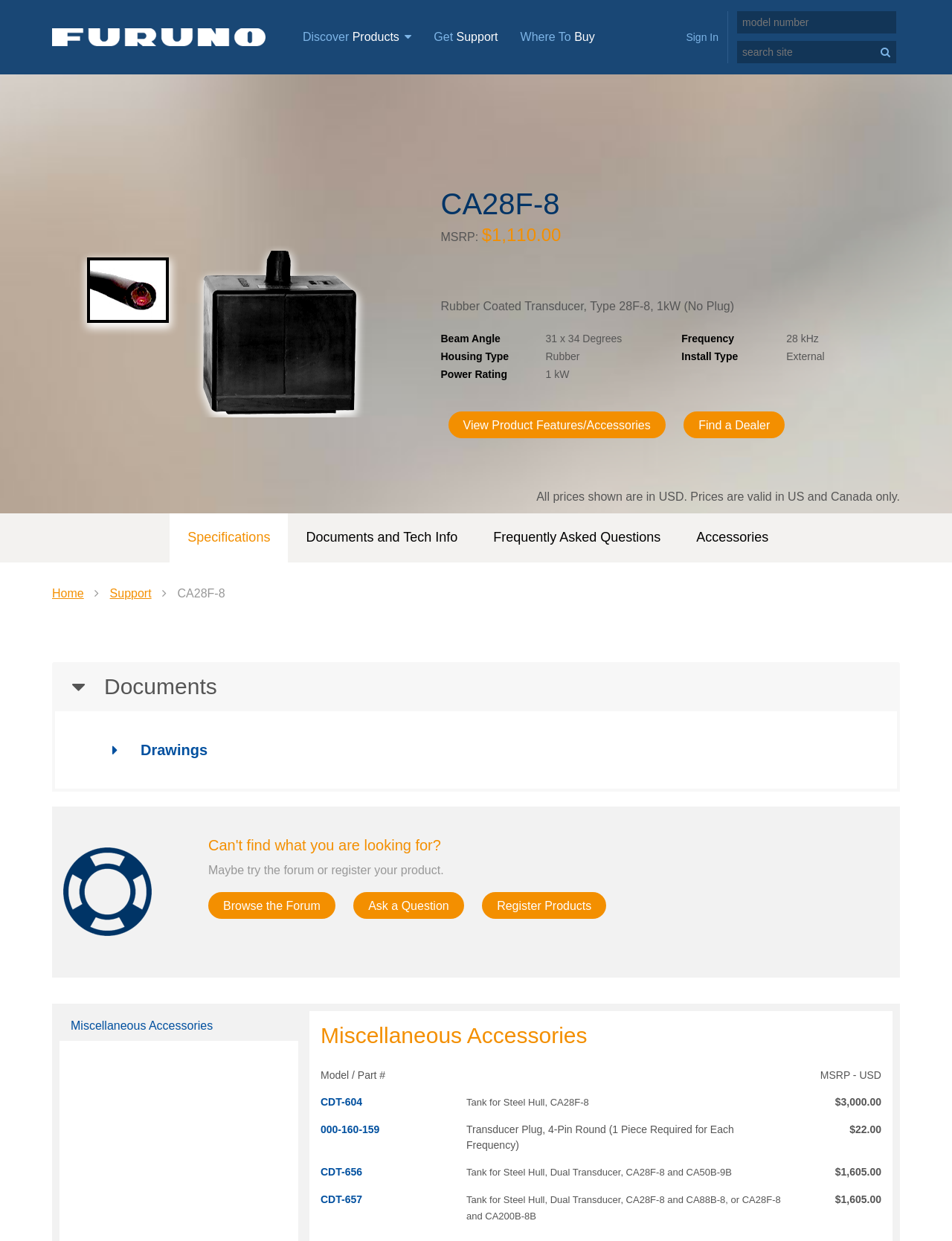Please determine the bounding box coordinates of the element to click in order to execute the following instruction: "Register products". The coordinates should be four float numbers between 0 and 1, specified as [left, top, right, bottom].

[0.506, 0.719, 0.637, 0.74]